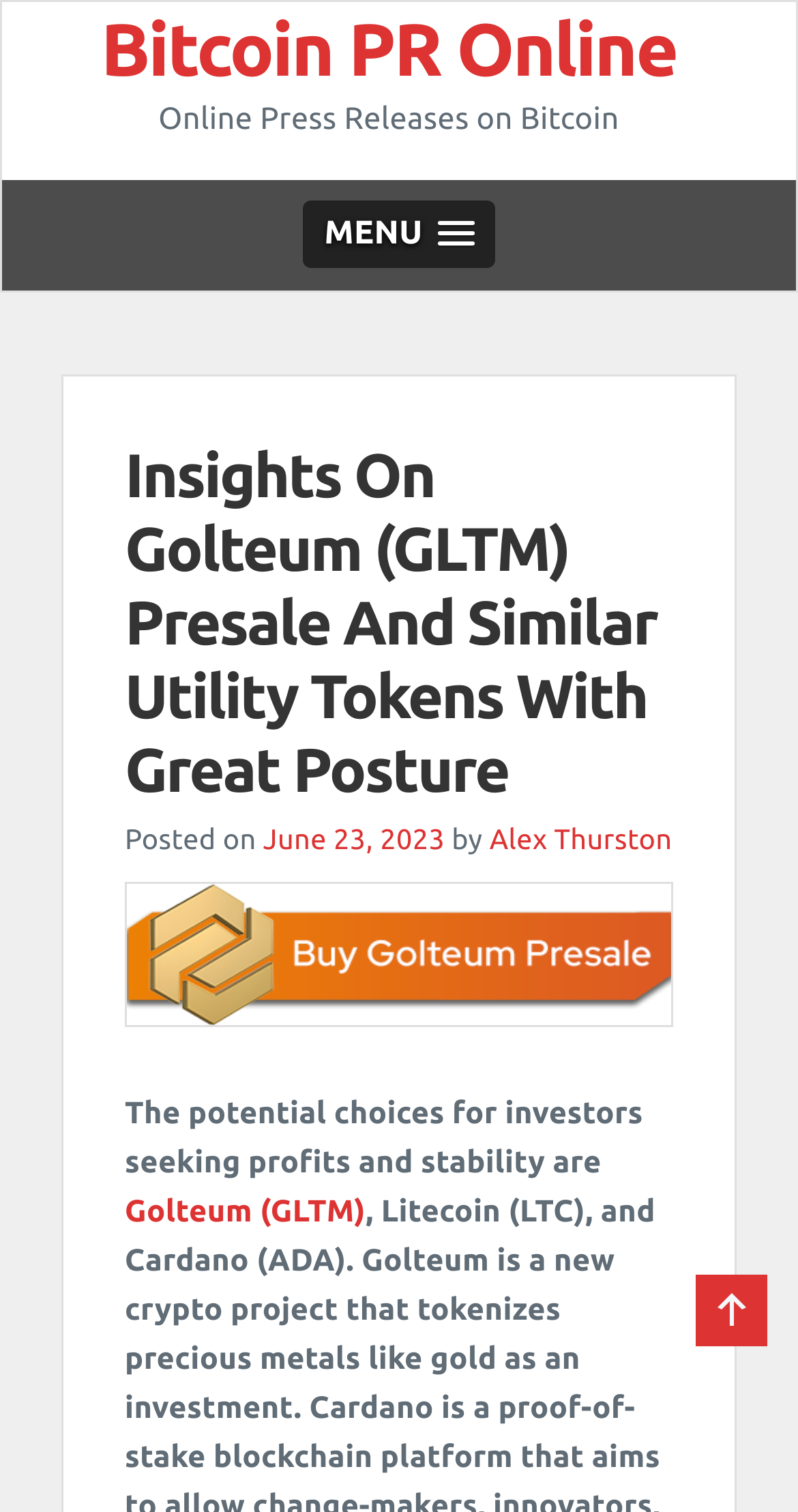Give the bounding box coordinates for the element described as: "MENU".

[0.381, 0.132, 0.619, 0.177]